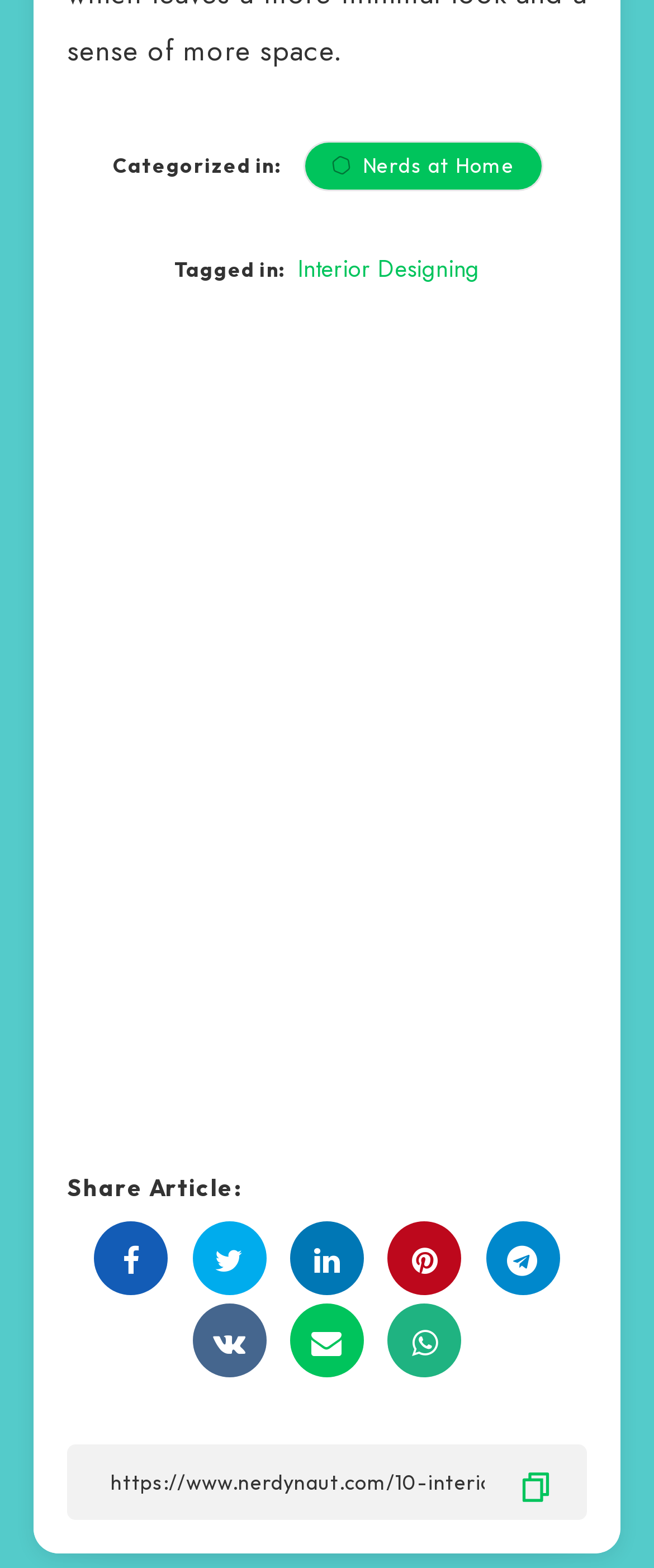Locate the UI element that matches the description Nerds at Home in the webpage screenshot. Return the bounding box coordinates in the format (top-left x, top-left y, bottom-right x, bottom-right y), with values ranging from 0 to 1.

[0.467, 0.091, 0.828, 0.121]